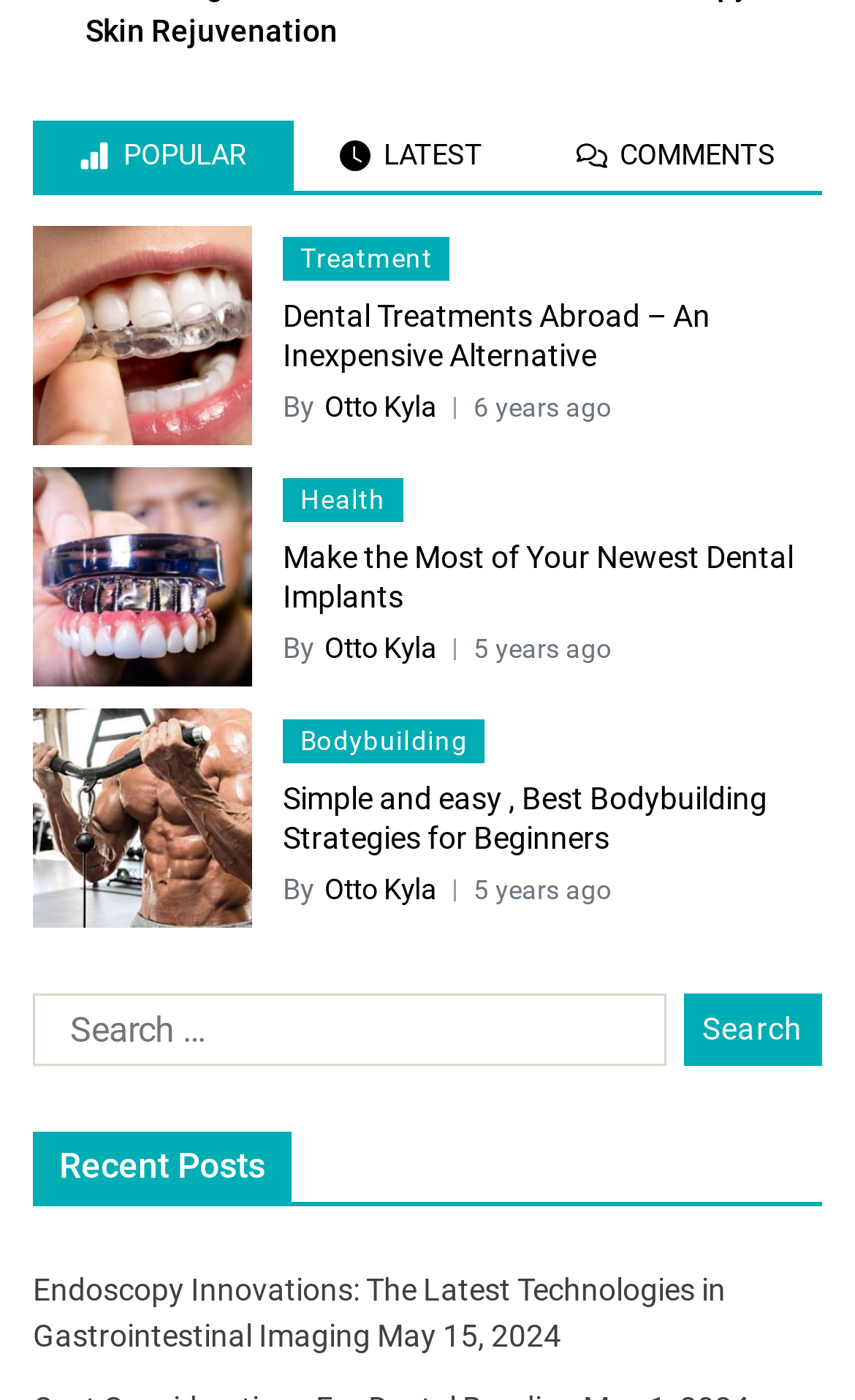Indicate the bounding box coordinates of the element that must be clicked to execute the instruction: "Switch to LATEST tab". The coordinates should be given as four float numbers between 0 and 1, i.e., [left, top, right, bottom].

[0.343, 0.087, 0.619, 0.136]